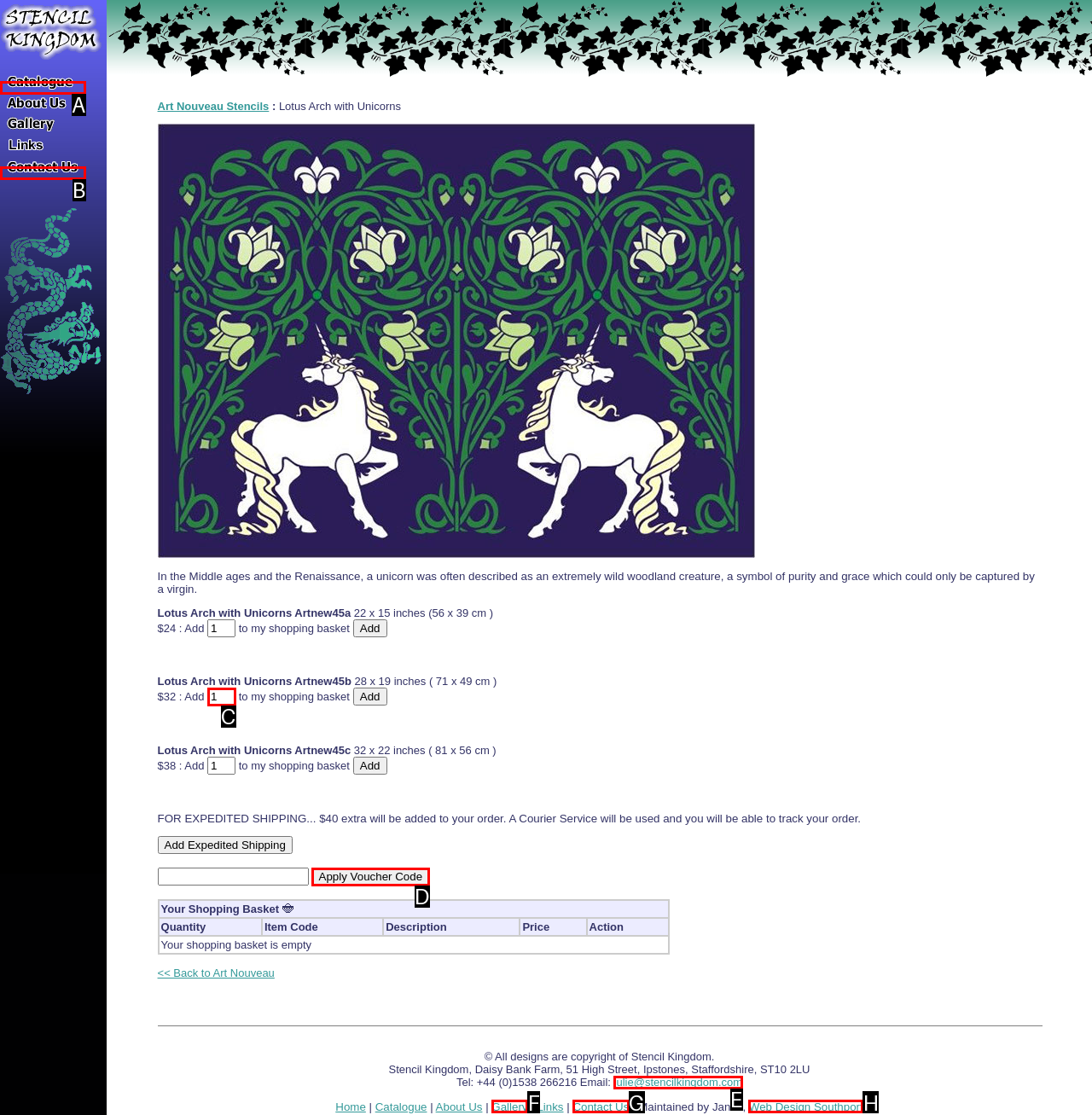Identify the HTML element that best fits the description: name="Submit" value="Apply Voucher Code". Respond with the letter of the corresponding element.

D